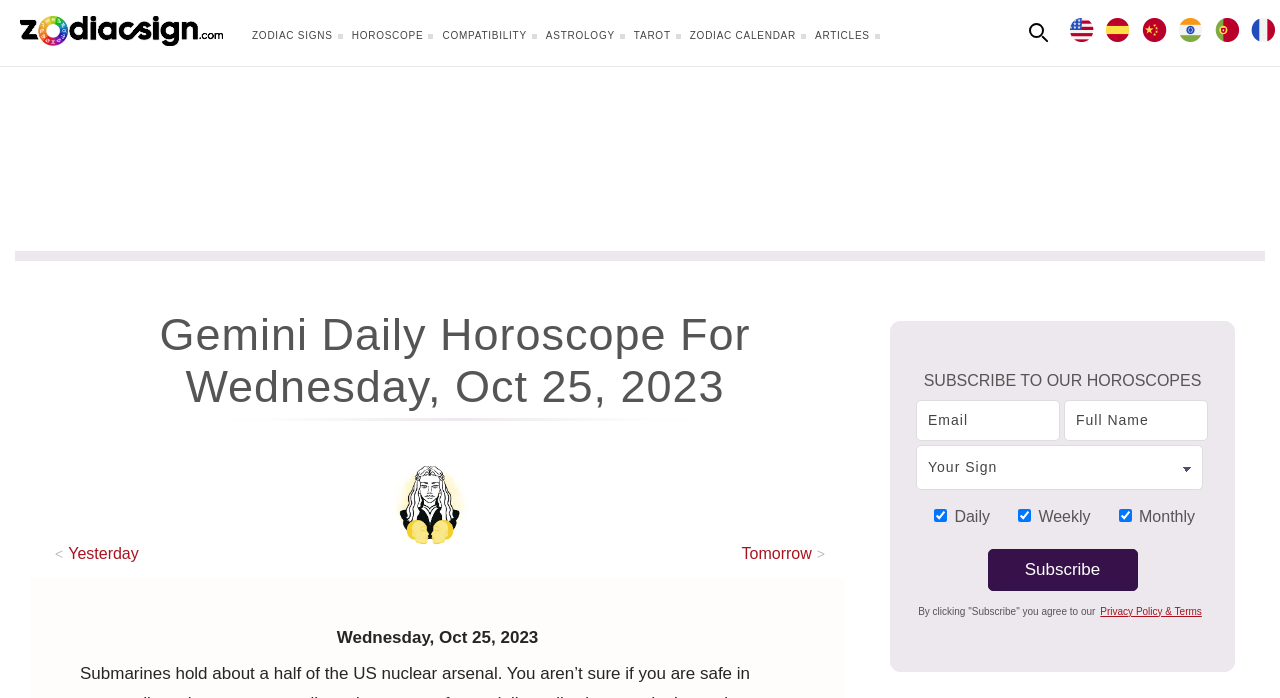Please identify the bounding box coordinates of the clickable area that will allow you to execute the instruction: "Change language to English".

[0.833, 0.019, 0.858, 0.064]